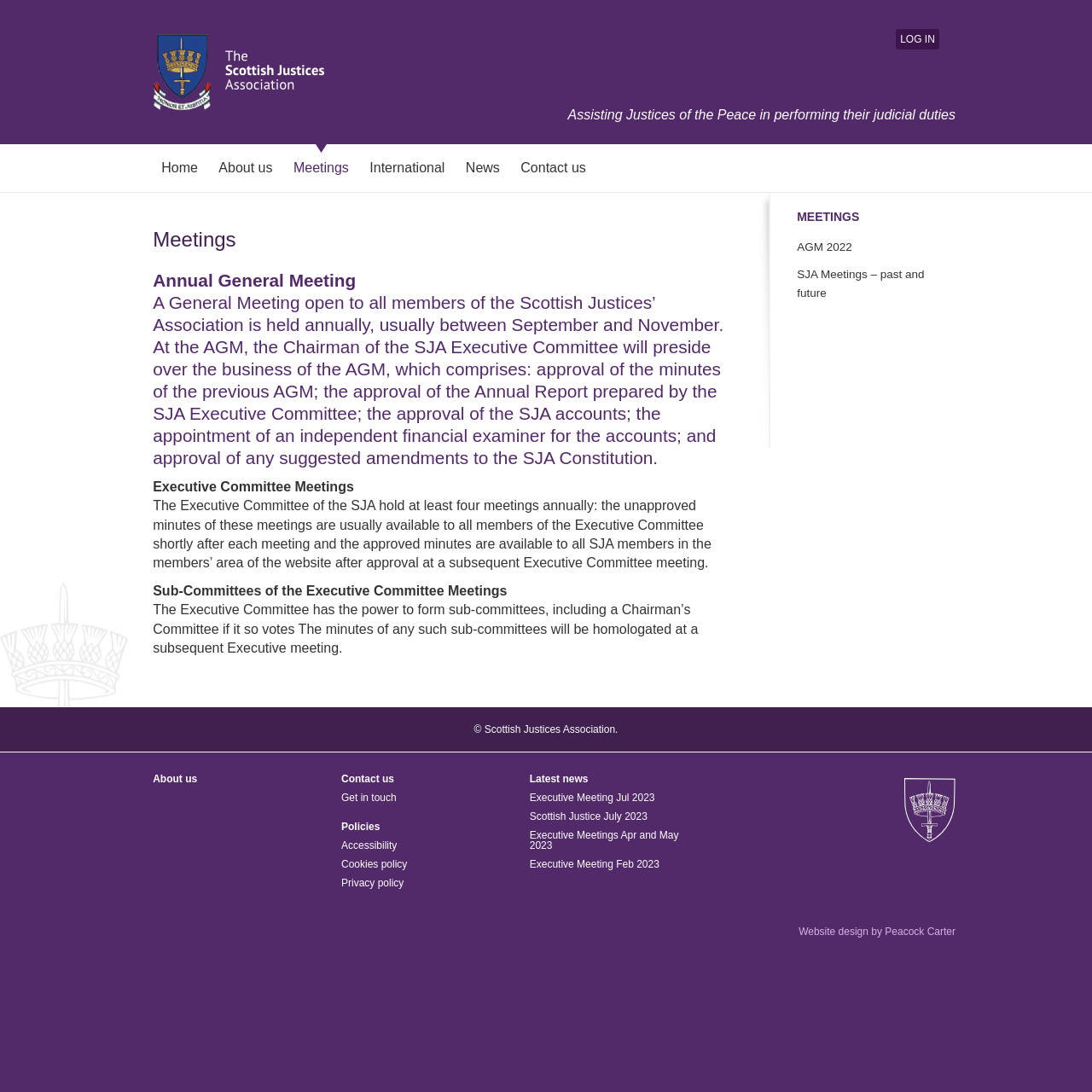Refer to the image and provide a thorough answer to this question:
What is the copyright information displayed on the webpage?

The copyright information displayed on the webpage is '© Scottish Justices Association.', which indicates that the content of the webpage is owned by the Scottish Justices Association.